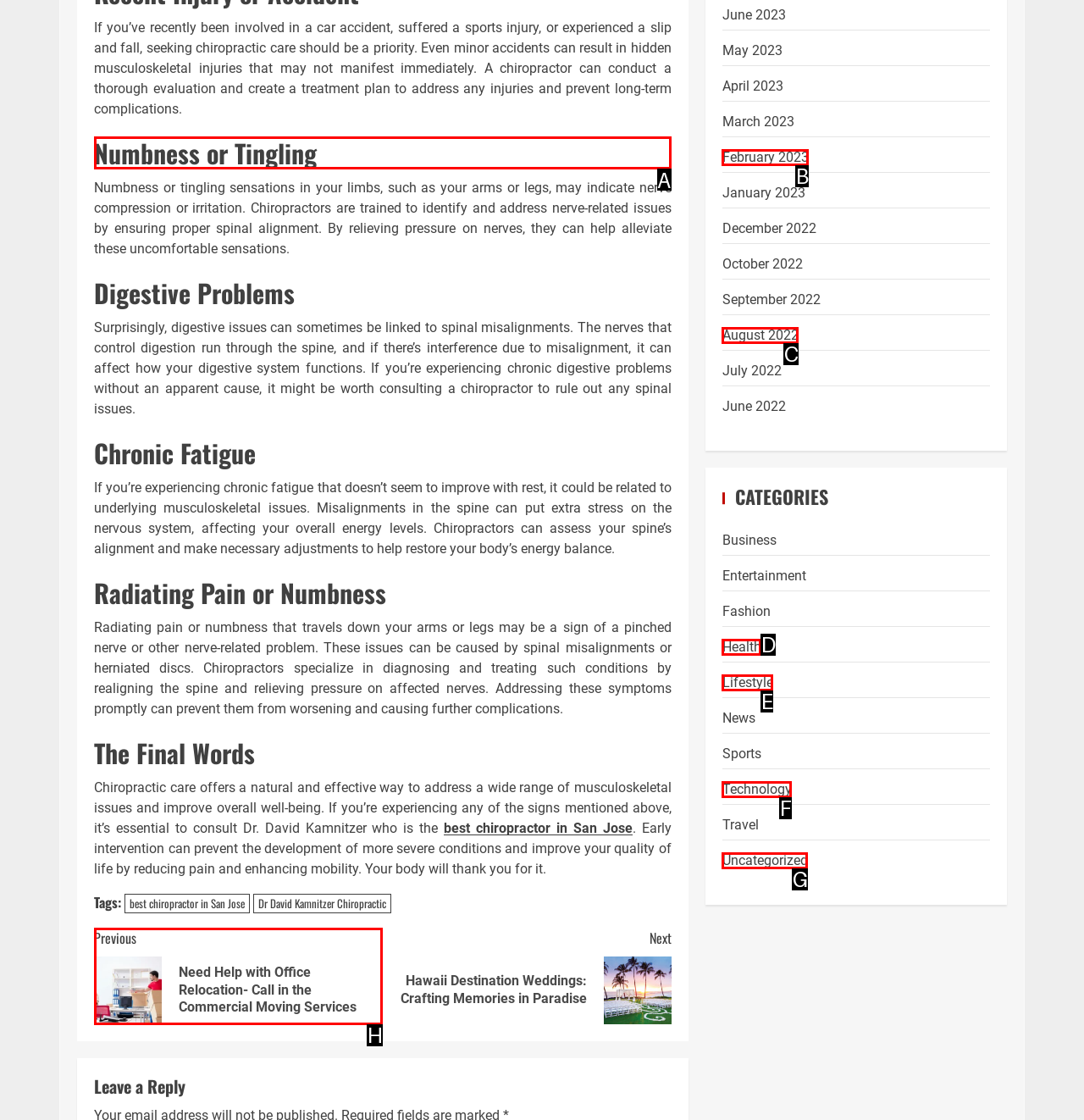For the task: Read more about 'Numbness or Tingling', identify the HTML element to click.
Provide the letter corresponding to the right choice from the given options.

A